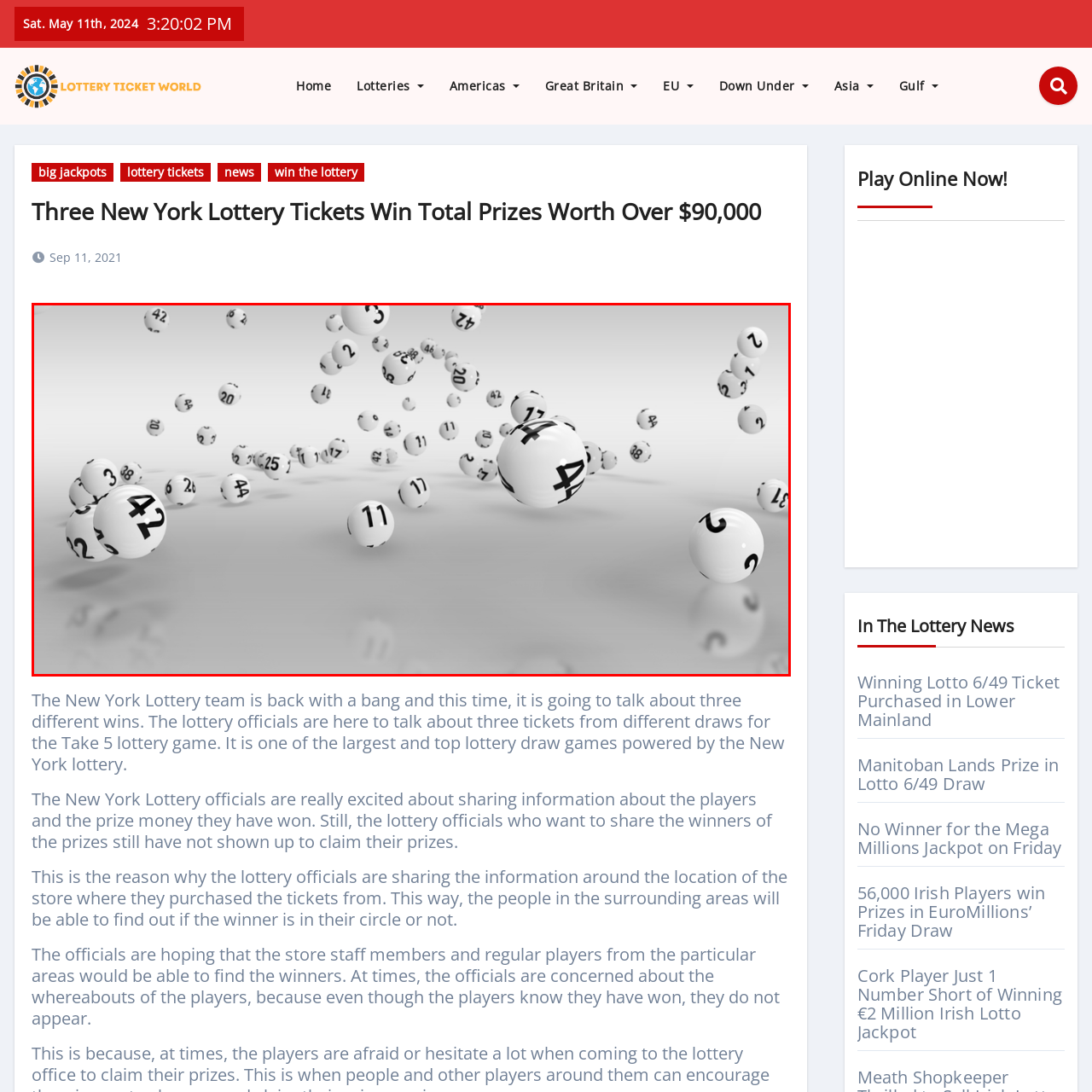Examine the content inside the red bounding box and offer a comprehensive answer to the following question using the details from the image: What is the total amount of the winning tickets?

The caption states that the New York Lottery 'has recently highlighted three winning tickets totaling over $90,000', providing the total amount of the winning tickets.